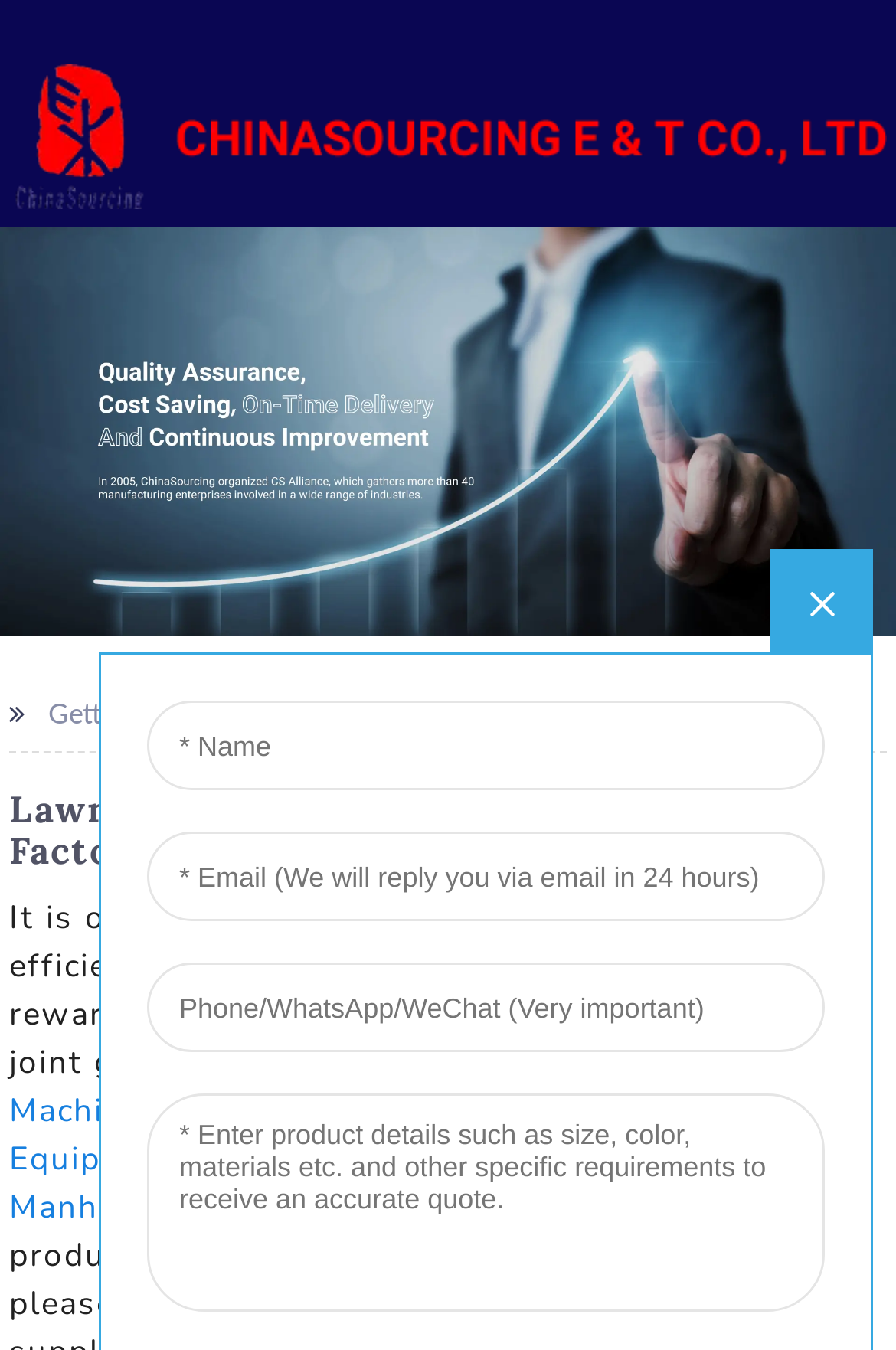Provide a brief response using a word or short phrase to this question:
What is the layout of the webpage?

Header, image, text, and links